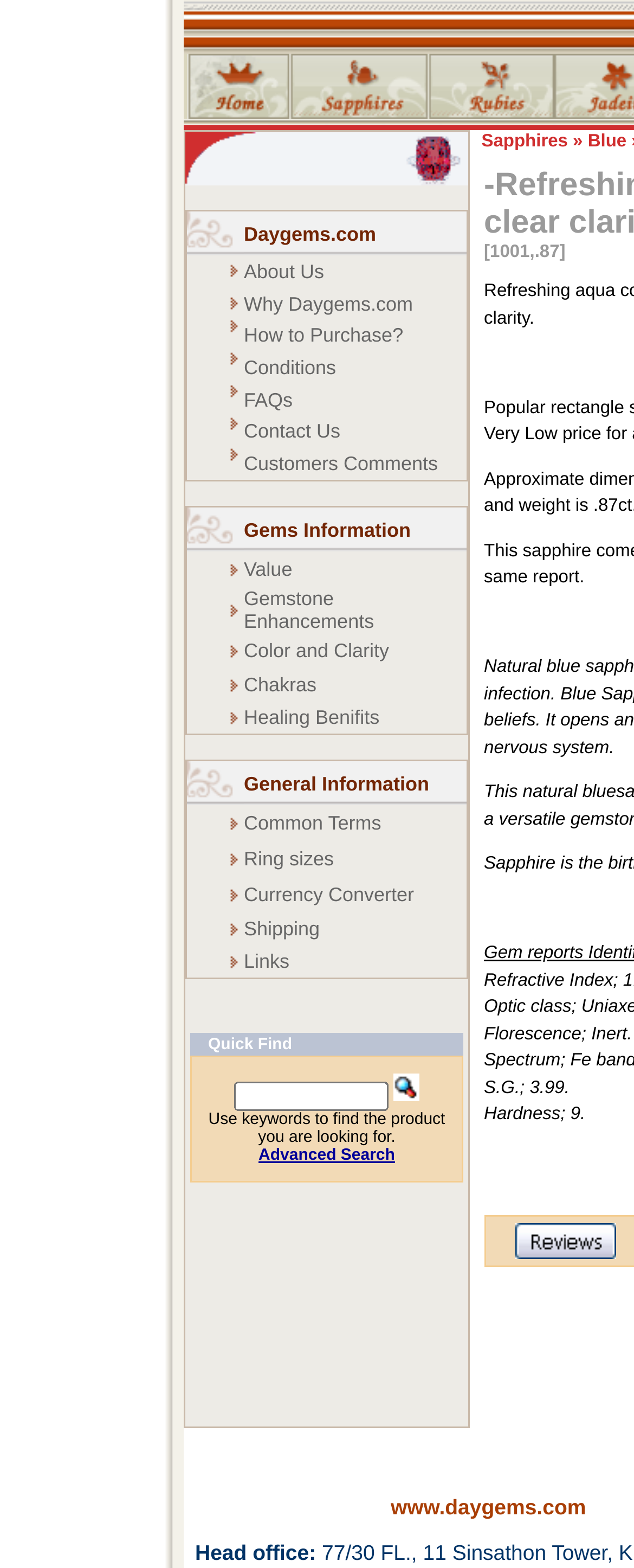Please provide a one-word or phrase answer to the question: 
How many subcategories are listed under 'Gems Information'?

4